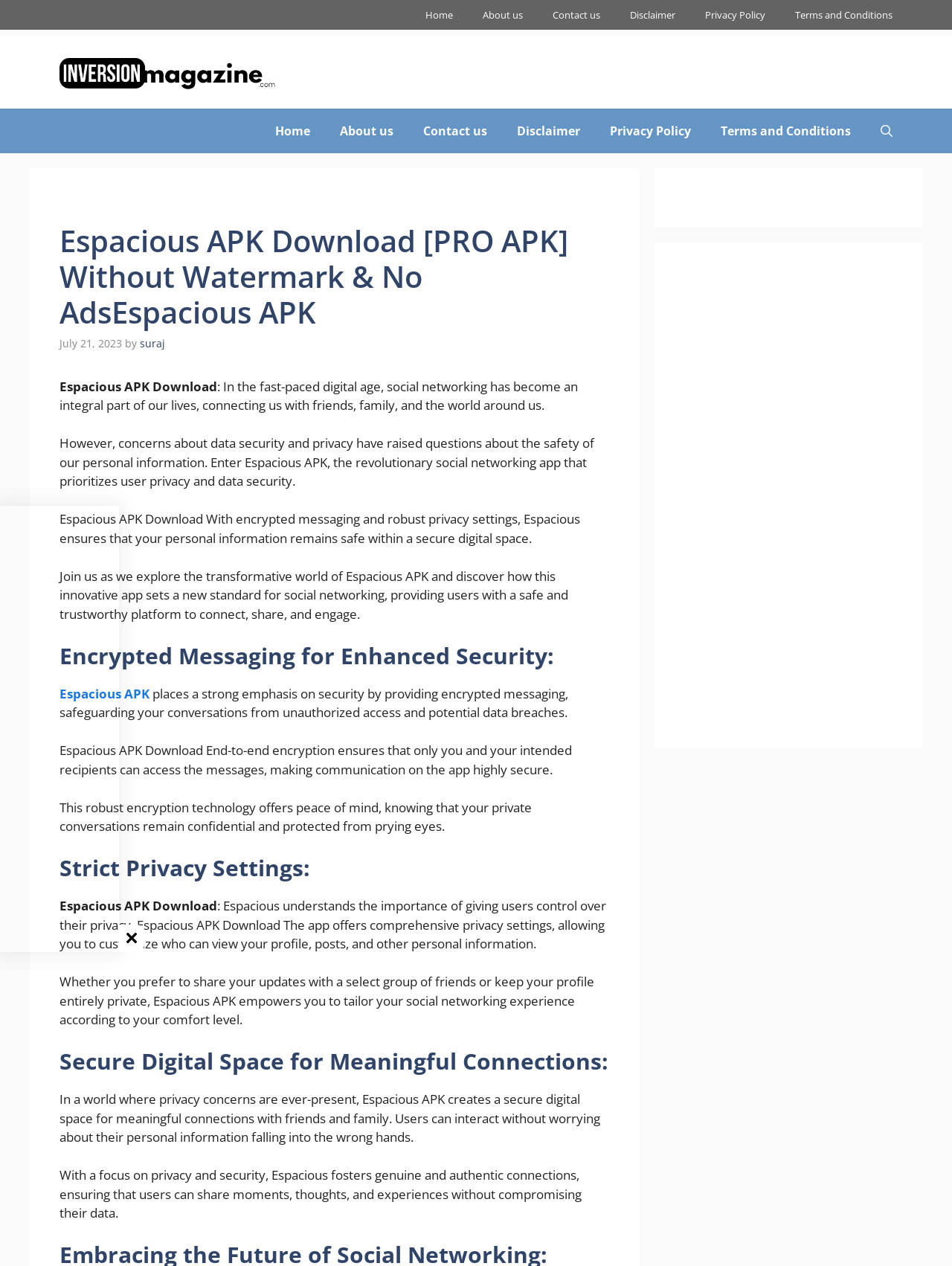What is the name of the social networking app?
Please respond to the question with a detailed and well-explained answer.

The name of the social networking app is mentioned in the heading 'Espacious APK Download [PRO APK] Without Watermark & No AdsEspacious APK' and also in the paragraph 'Enter Espacious APK, the revolutionary social networking app that prioritizes user privacy and data security.'